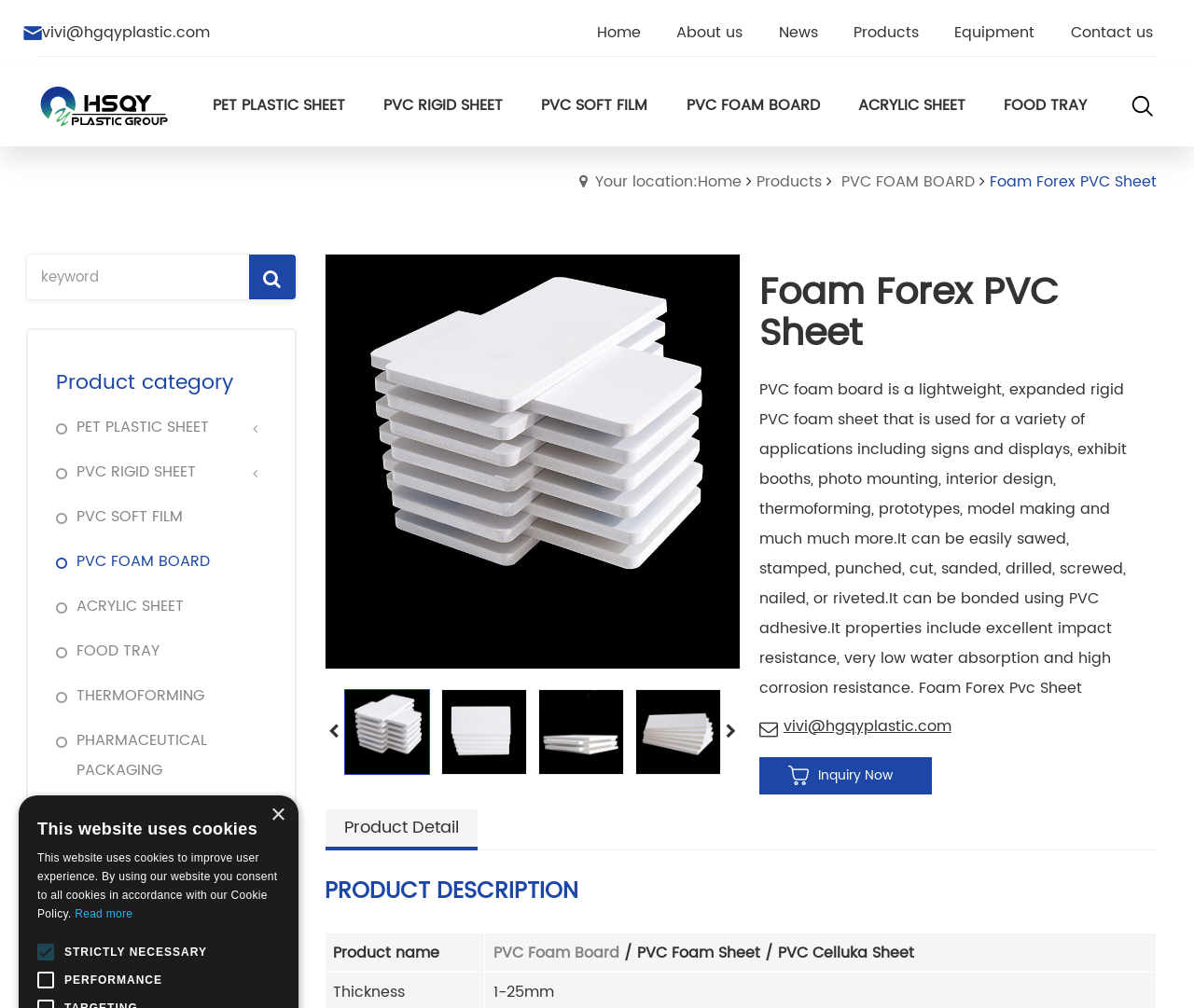Please identify the bounding box coordinates of the region to click in order to complete the given instruction: "Contact us via email". The coordinates should be four float numbers between 0 and 1, i.e., [left, top, right, bottom].

[0.02, 0.02, 0.176, 0.044]